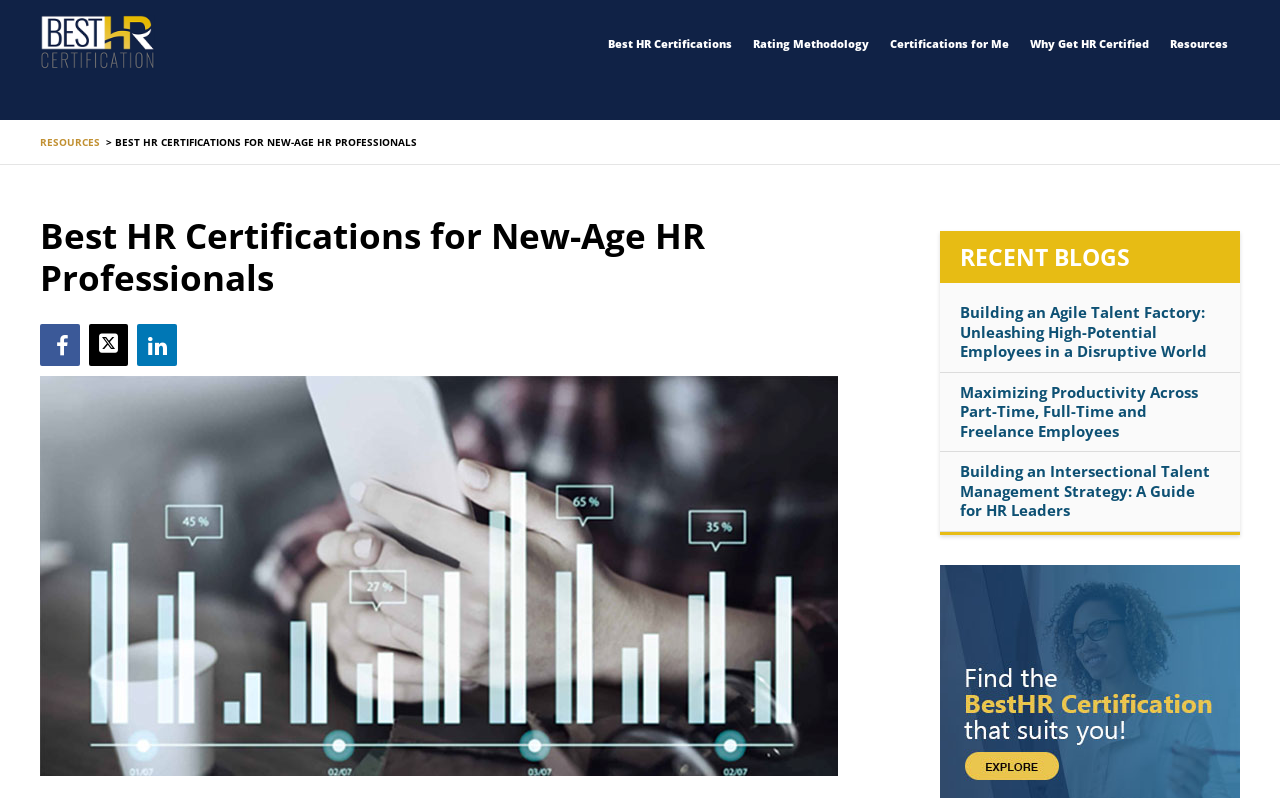What is the icon before the 'Certifications for Me' link?
Observe the image and answer the question with a one-word or short phrase response.

